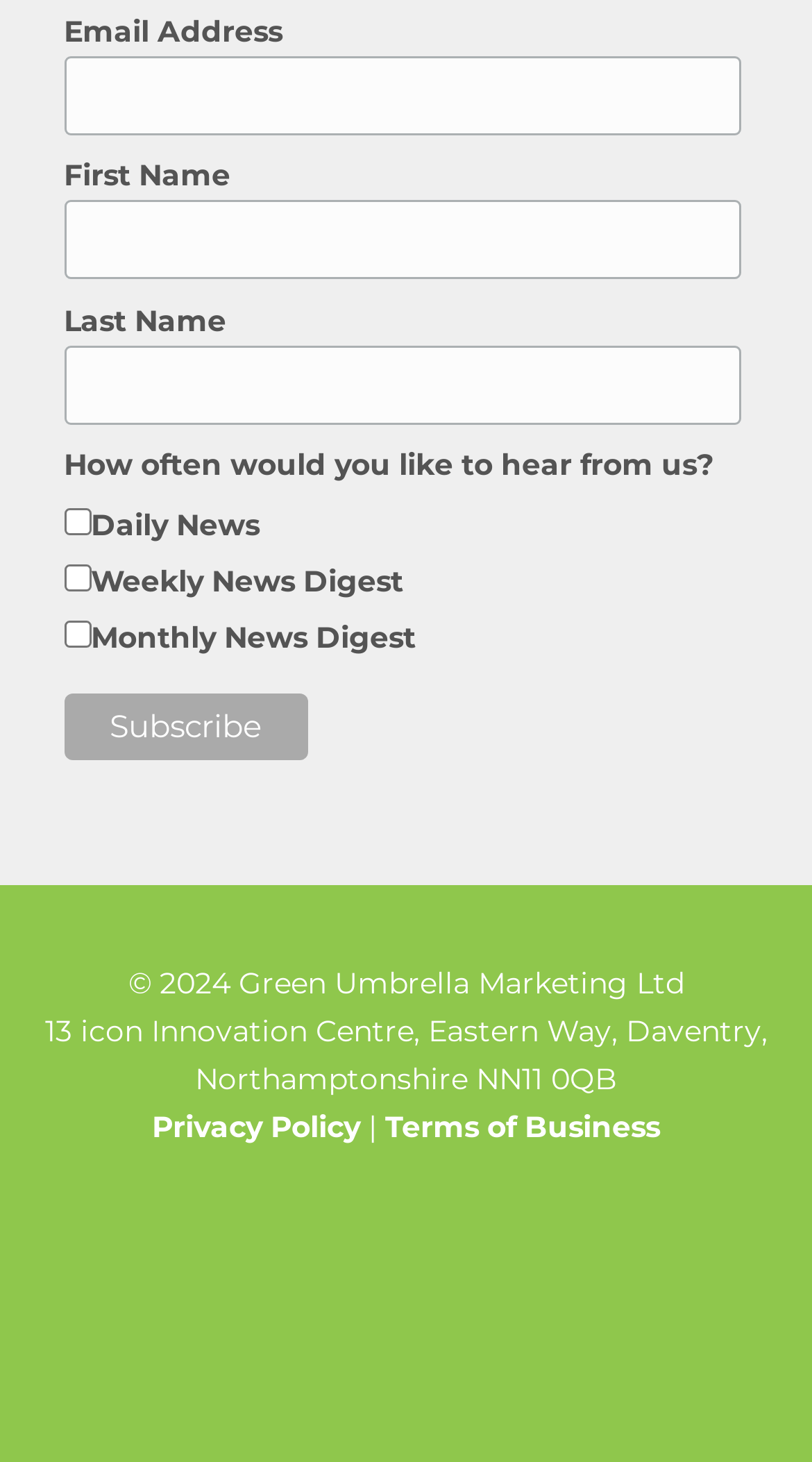How many textboxes are there on this webpage?
Based on the screenshot, respond with a single word or phrase.

4